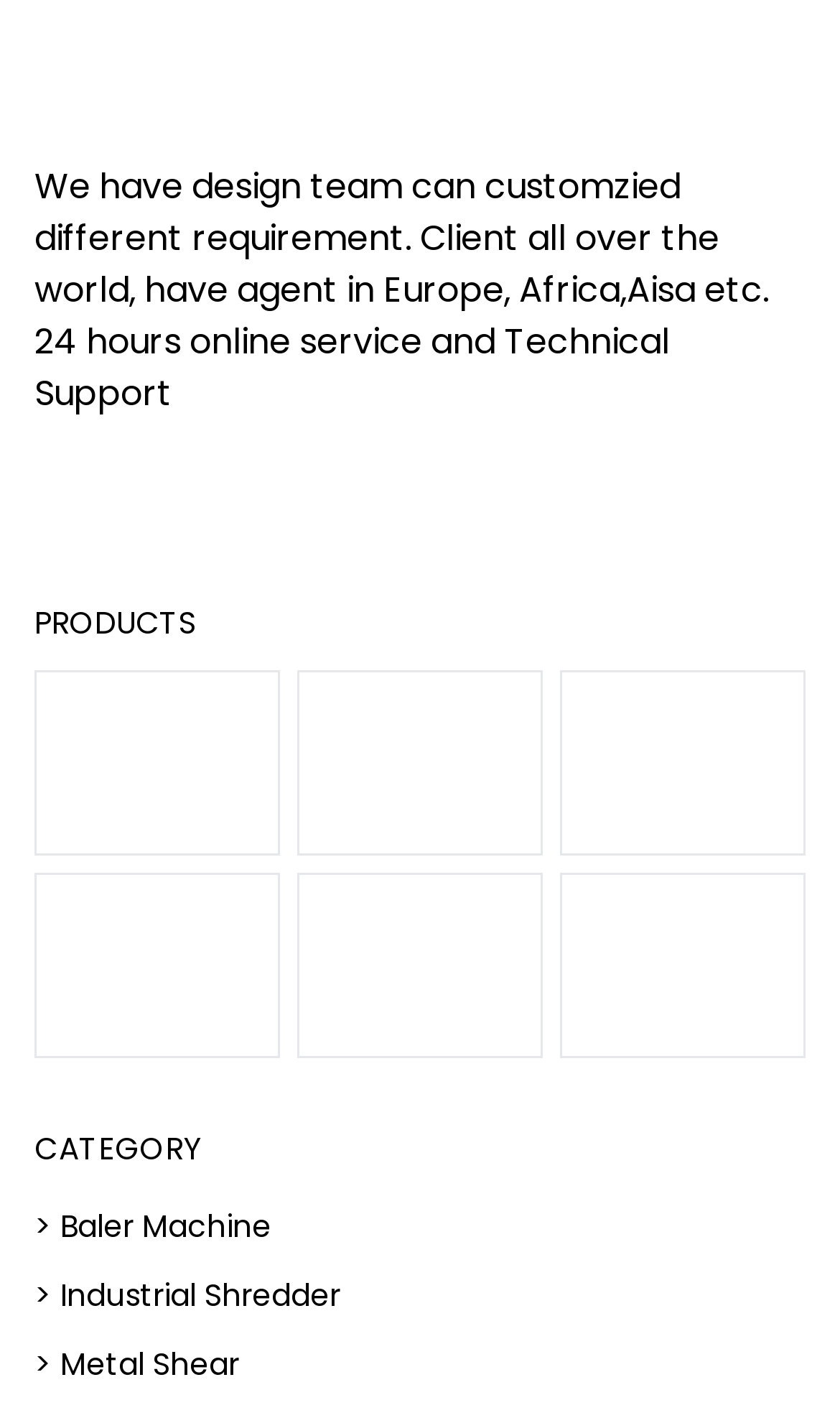Extract the bounding box coordinates of the UI element described: "> Baler Machine". Provide the coordinates in the format [left, top, right, bottom] with values ranging from 0 to 1.

[0.041, 0.849, 0.323, 0.88]